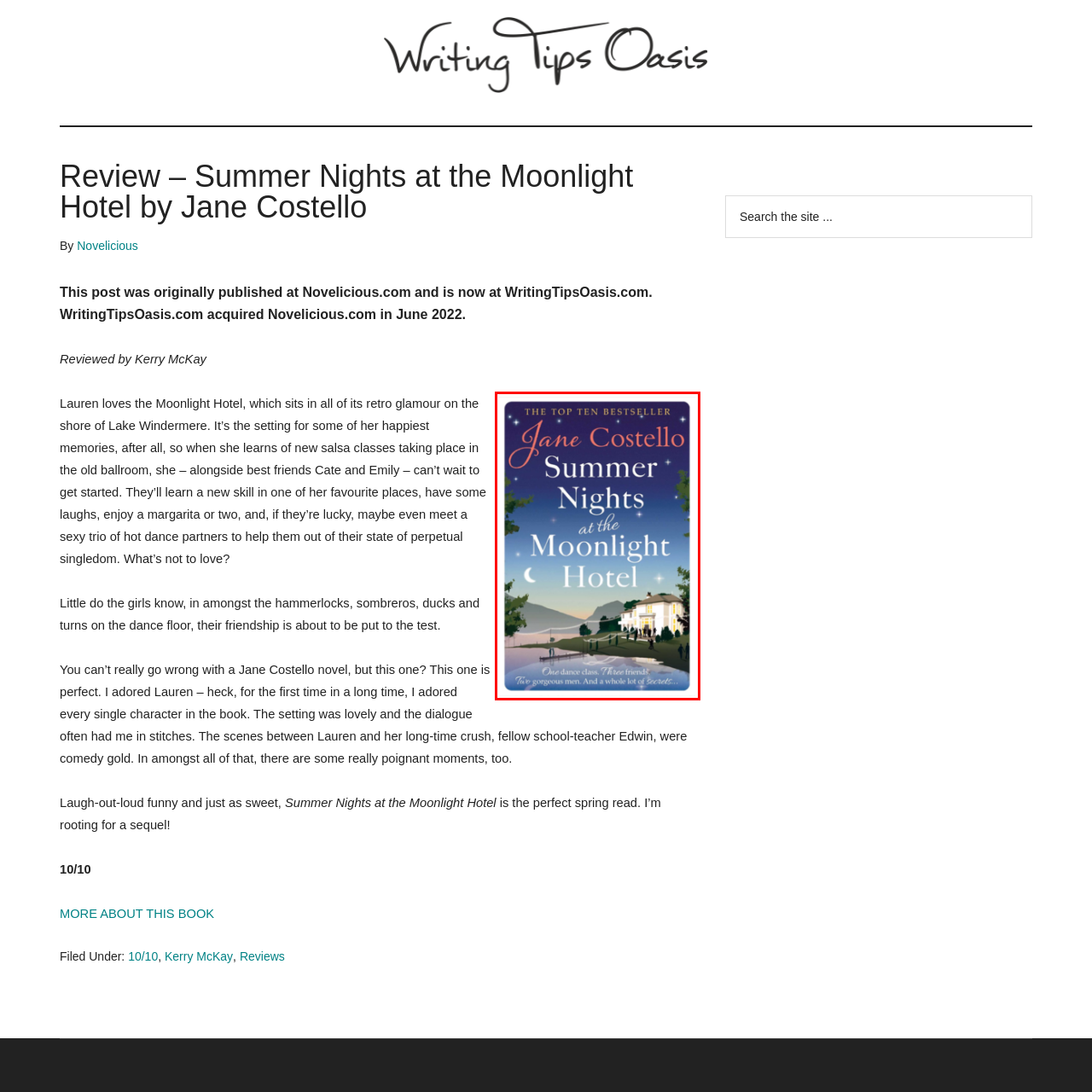Provide an in-depth caption for the picture enclosed by the red frame.

The image features the cover of the novel "Summer Nights at the Moonlight Hotel" by Jane Costello. The cover design presents a serene evening scene with a beautifully illuminated hotel nestled beside a calm lake. The sky is a gradient of deep blues and purples, adorned with stars and a crescent moon, giving a romantic and inviting ambiance. The title is prominently displayed in elegant white and pink typography at the top, proclaiming it as a "Top Ten Bestseller." A tagline at the bottom highlights the central themes of the story: "One dance class. Three friends. Two gorgeous men. And a whole lot of secrets..." This captivating visual sets the tone for a lighthearted yet intriguing tale of friendship, romance, and self-discovery.